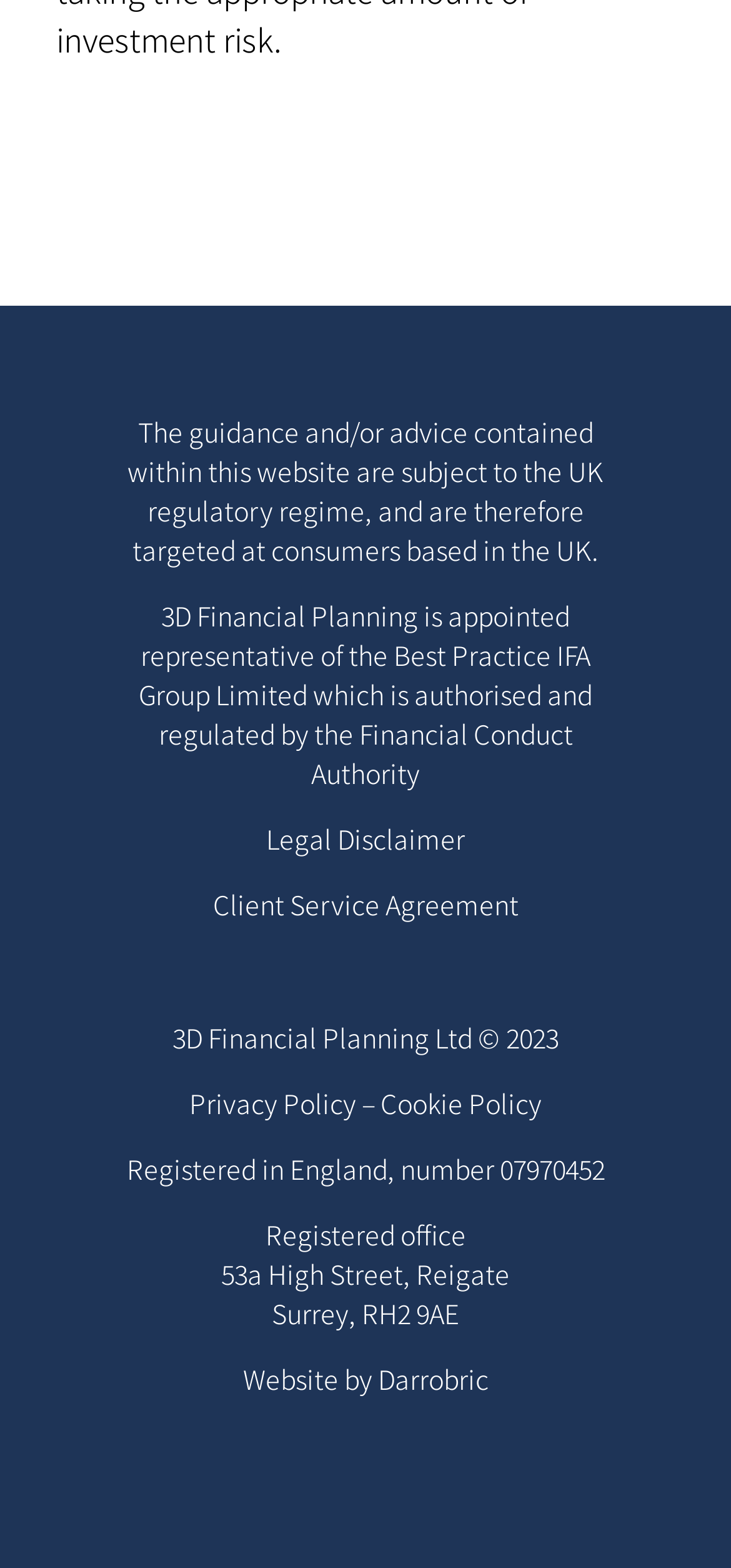Provide your answer in a single word or phrase: 
What is the year of copyright mentioned on the website?

2023